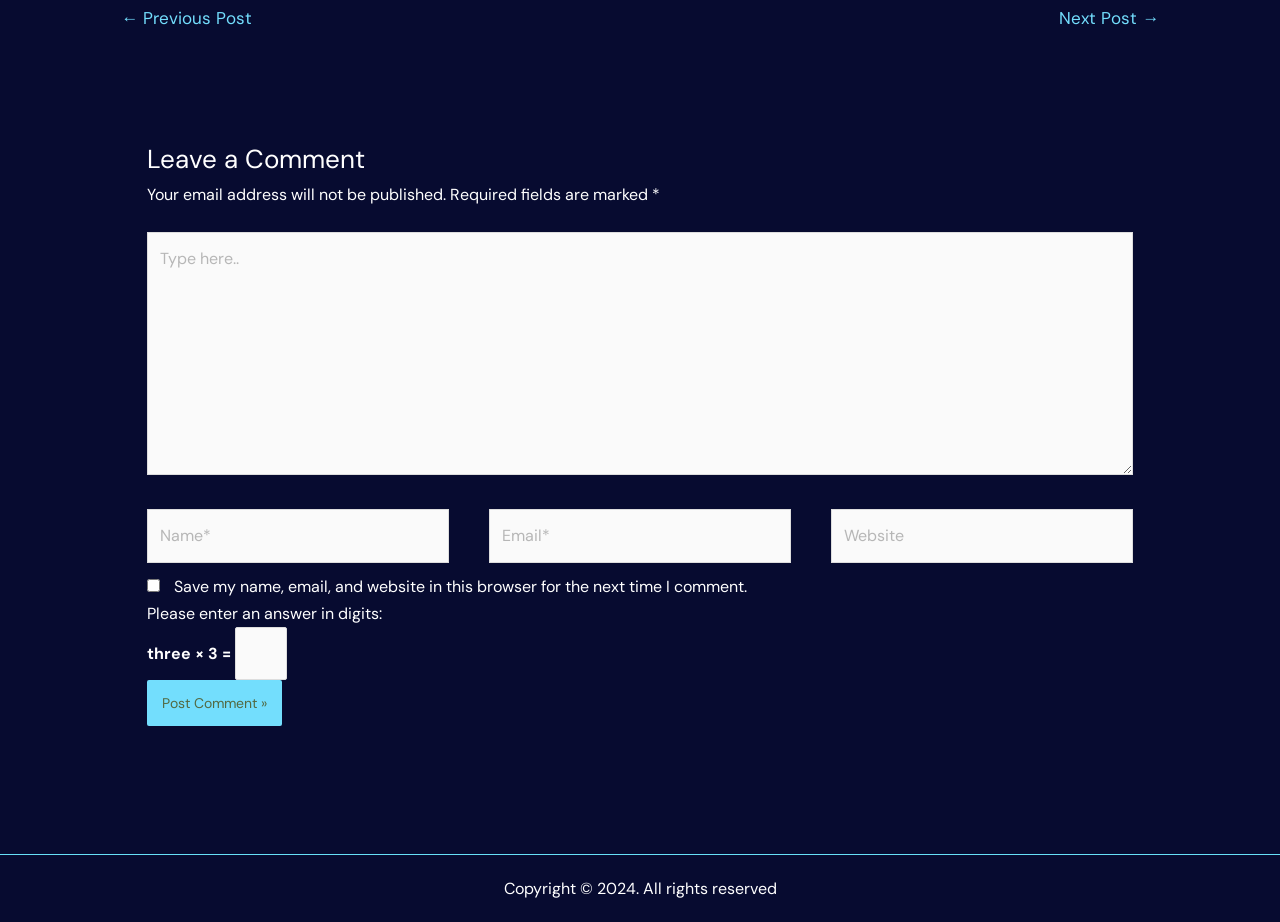What is required to post a comment?
Answer the question with a detailed and thorough explanation.

The webpage has required fields marked with an asterisk (*). The required fields are 'Name' and 'Email'. This implies that a user must enter their name and email to post a comment.